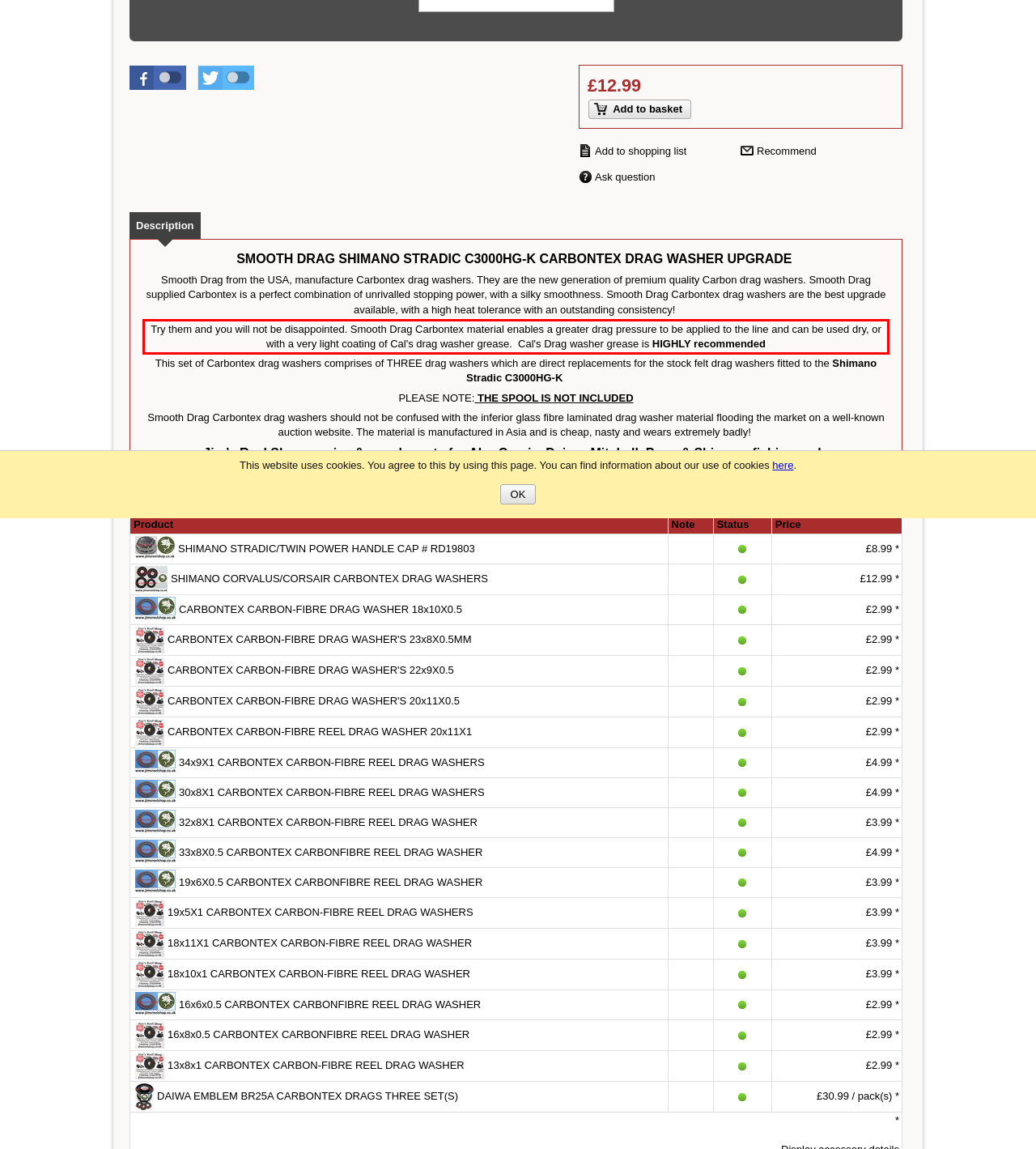You are provided with a screenshot of a webpage containing a red bounding box. Please extract the text enclosed by this red bounding box.

Try them and you will not be disappointed. Smooth Drag Carbontex material enables a greater drag pressure to be applied to the line and can be used dry, or with a very light coating of Cal's drag washer grease. Cal's Drag washer grease is HIGHLY recommended